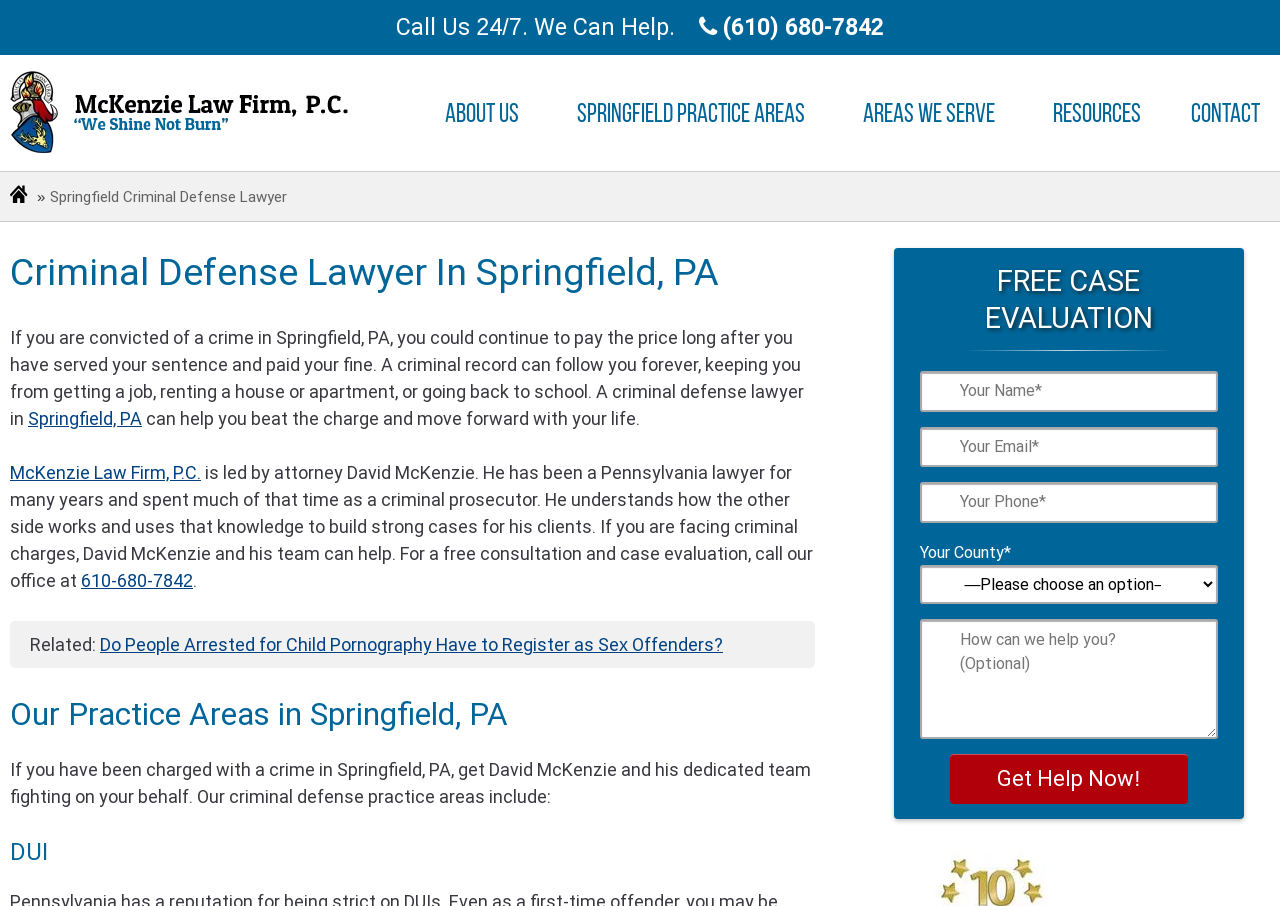Determine the bounding box coordinates of the UI element described below. Use the format (top-left x, top-left y, bottom-right x, bottom-right y) with floating point numbers between 0 and 1: McKenzie Law Firm, P.C.

[0.008, 0.51, 0.157, 0.534]